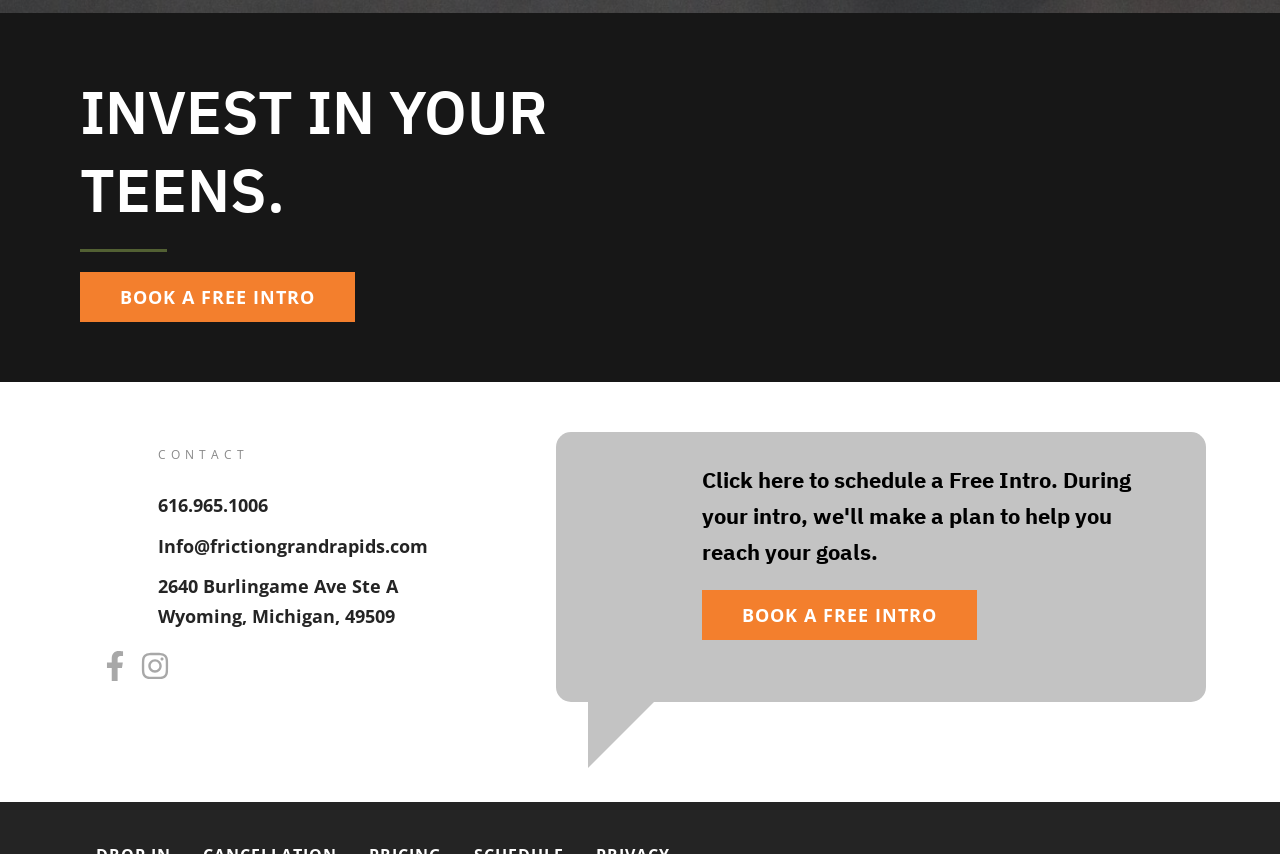Answer the question below in one word or phrase:
What is the purpose of the 'BOOK A FREE INTRO' button?

To schedule a free intro